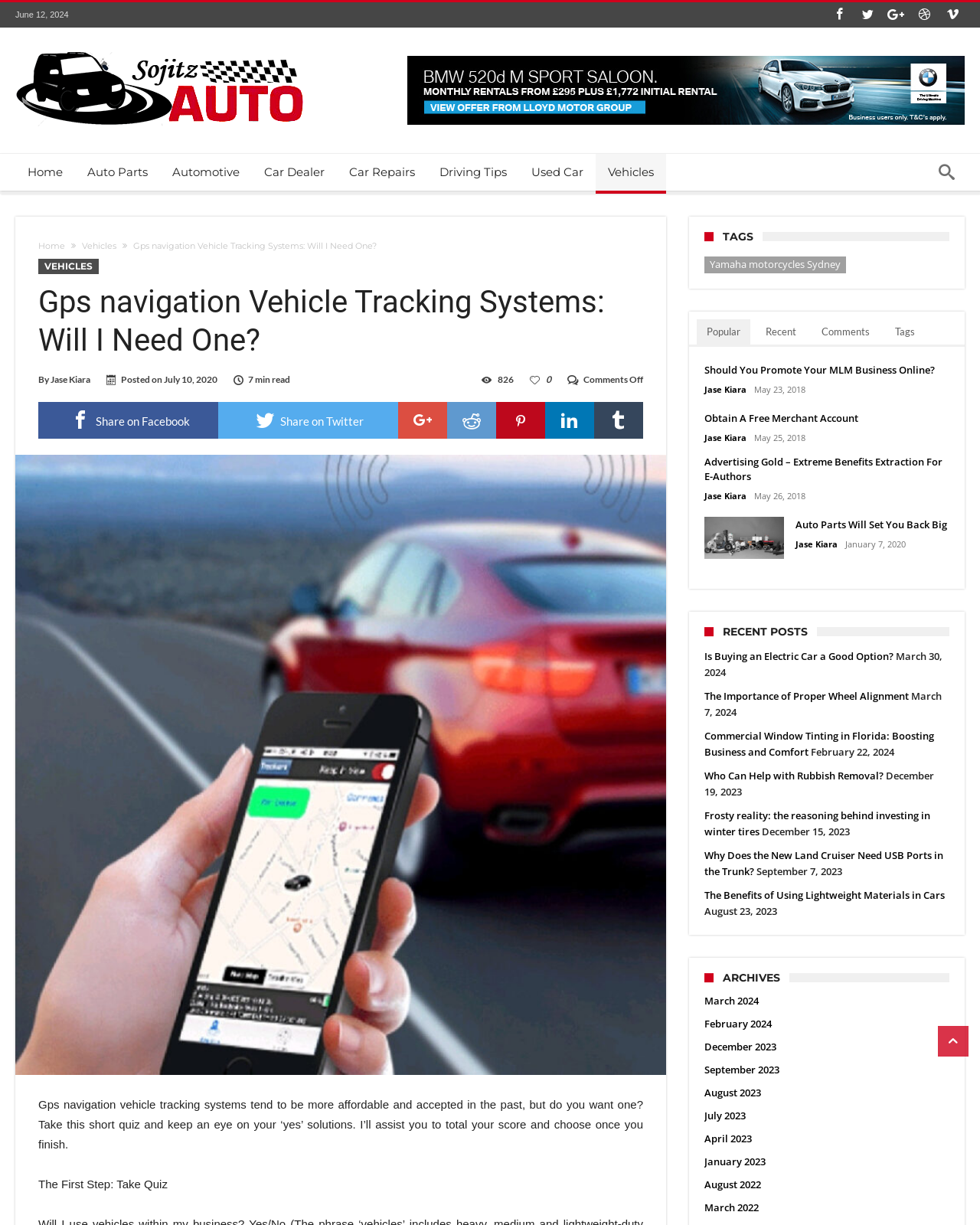Please provide a brief answer to the question using only one word or phrase: 
What is the name of the author of the current article?

Jase Kiara